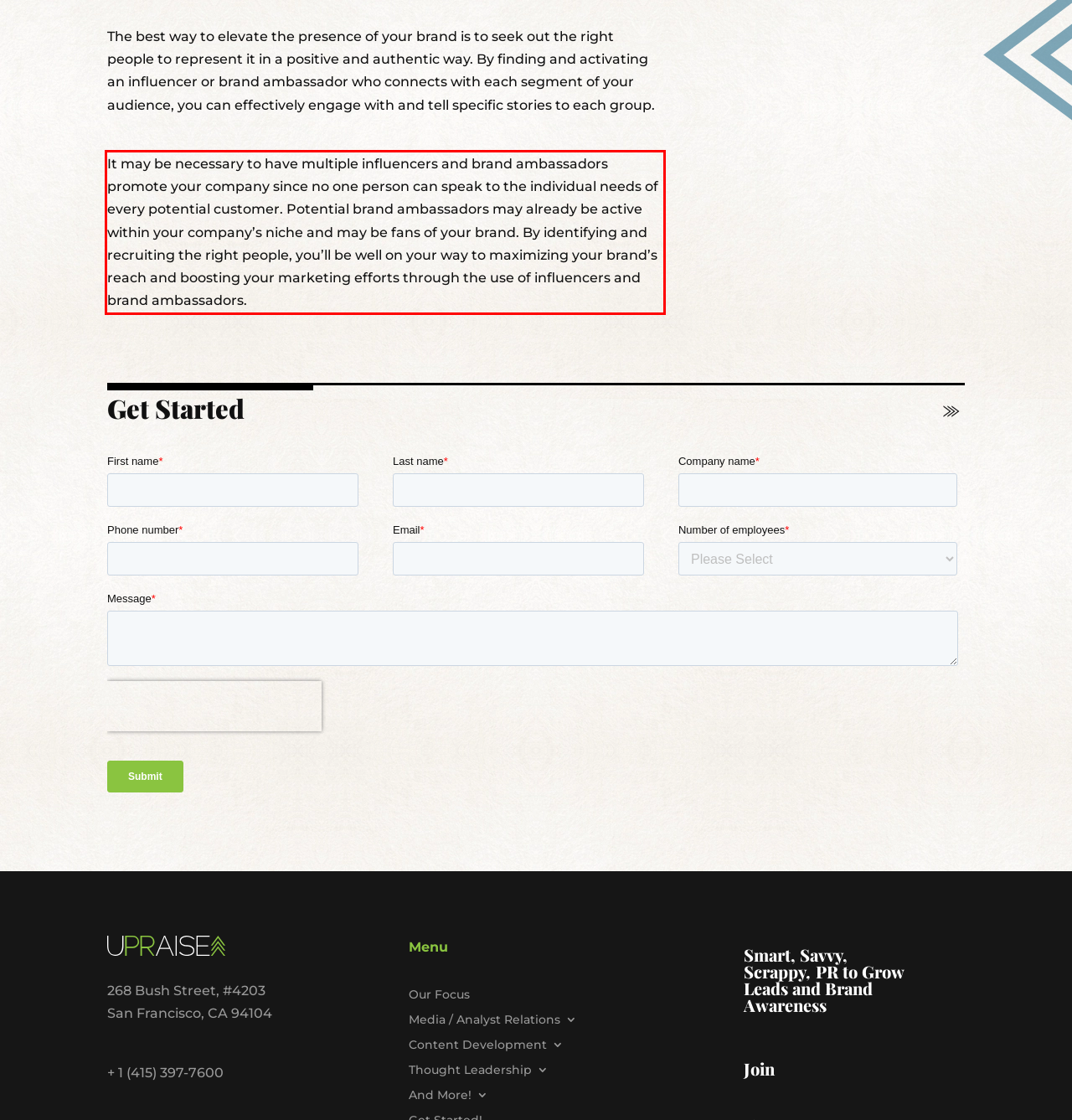With the given screenshot of a webpage, locate the red rectangle bounding box and extract the text content using OCR.

It may be necessary to have multiple influencers and brand ambassadors promote your company since no one person can speak to the individual needs of every potential customer. Potential brand ambassadors may already be active within your company’s niche and may be fans of your brand. By identifying and recruiting the right people, you’ll be well on your way to maximizing your brand’s reach and boosting your marketing efforts through the use of influencers and brand ambassadors.